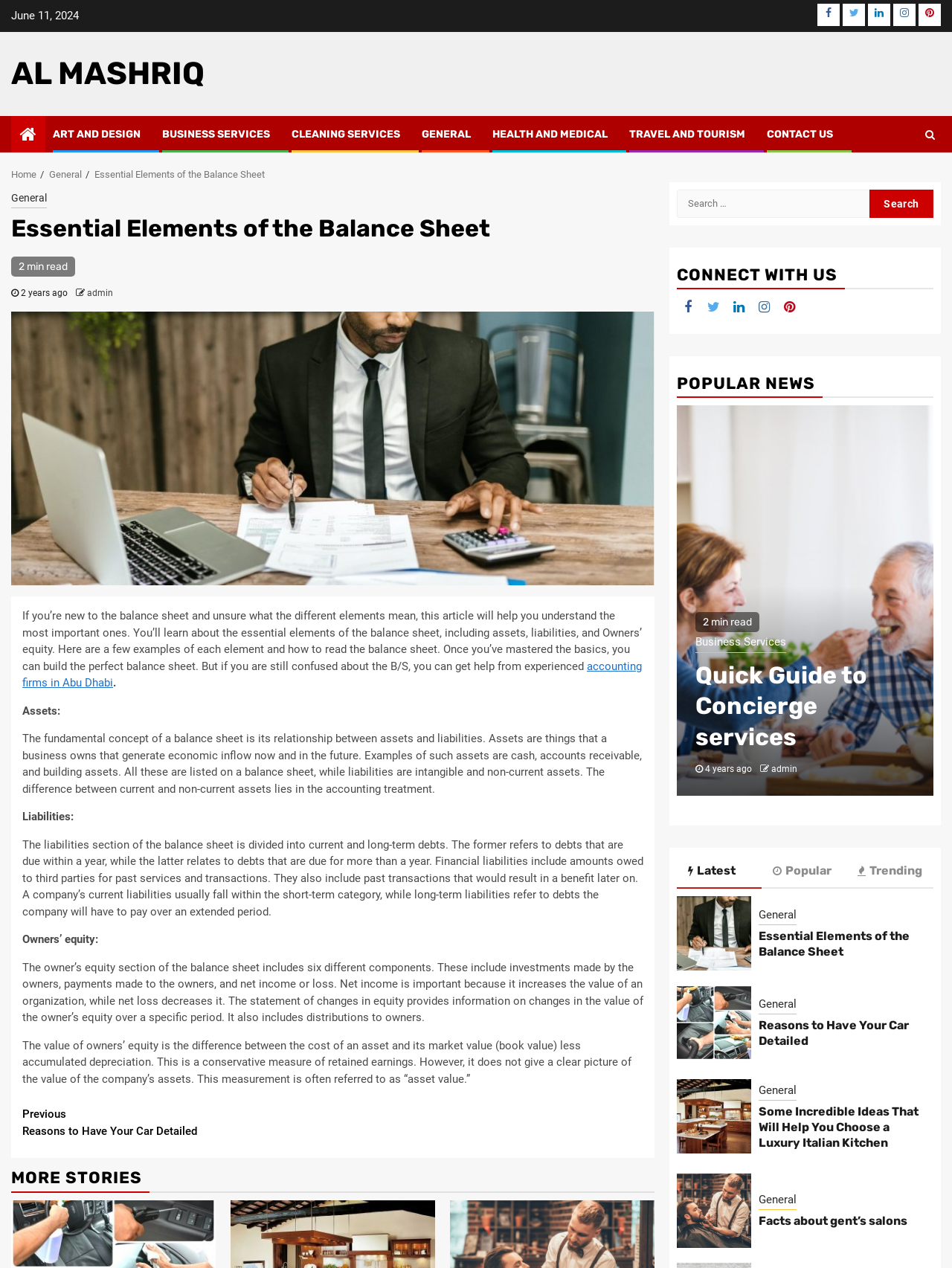Please identify the bounding box coordinates of the element I need to click to follow this instruction: "Read more about Essential Elements of the Balance Sheet".

[0.012, 0.17, 0.688, 0.19]